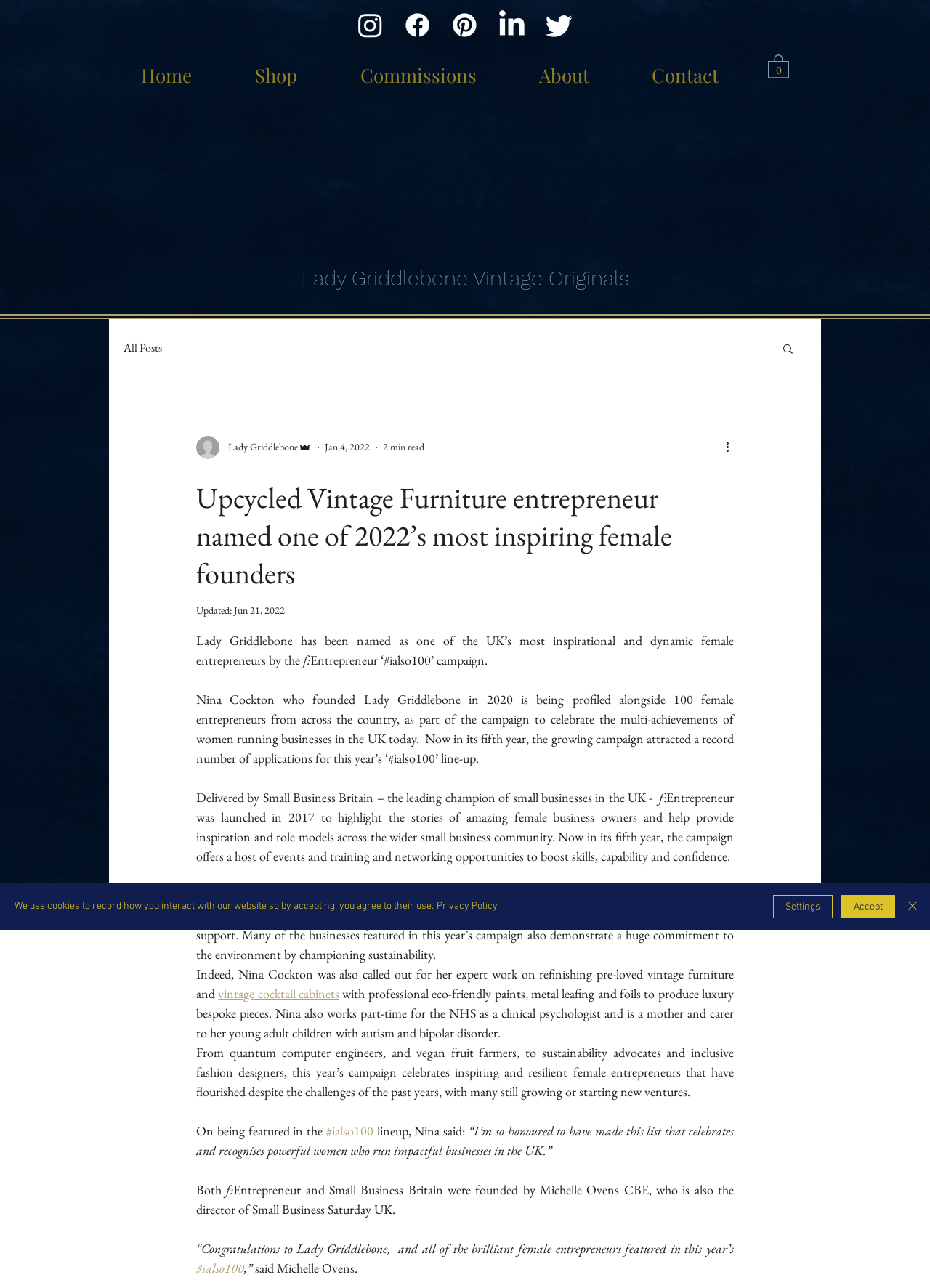What is the purpose of the 'f:Entrepreneur' campaign?
Please respond to the question thoroughly and include all relevant details.

The webpage explains that the 'f:Entrepreneur' campaign was launched in 2017 to highlight the stories of amazing female business owners and help provide inspiration and role models across the wider small business community.